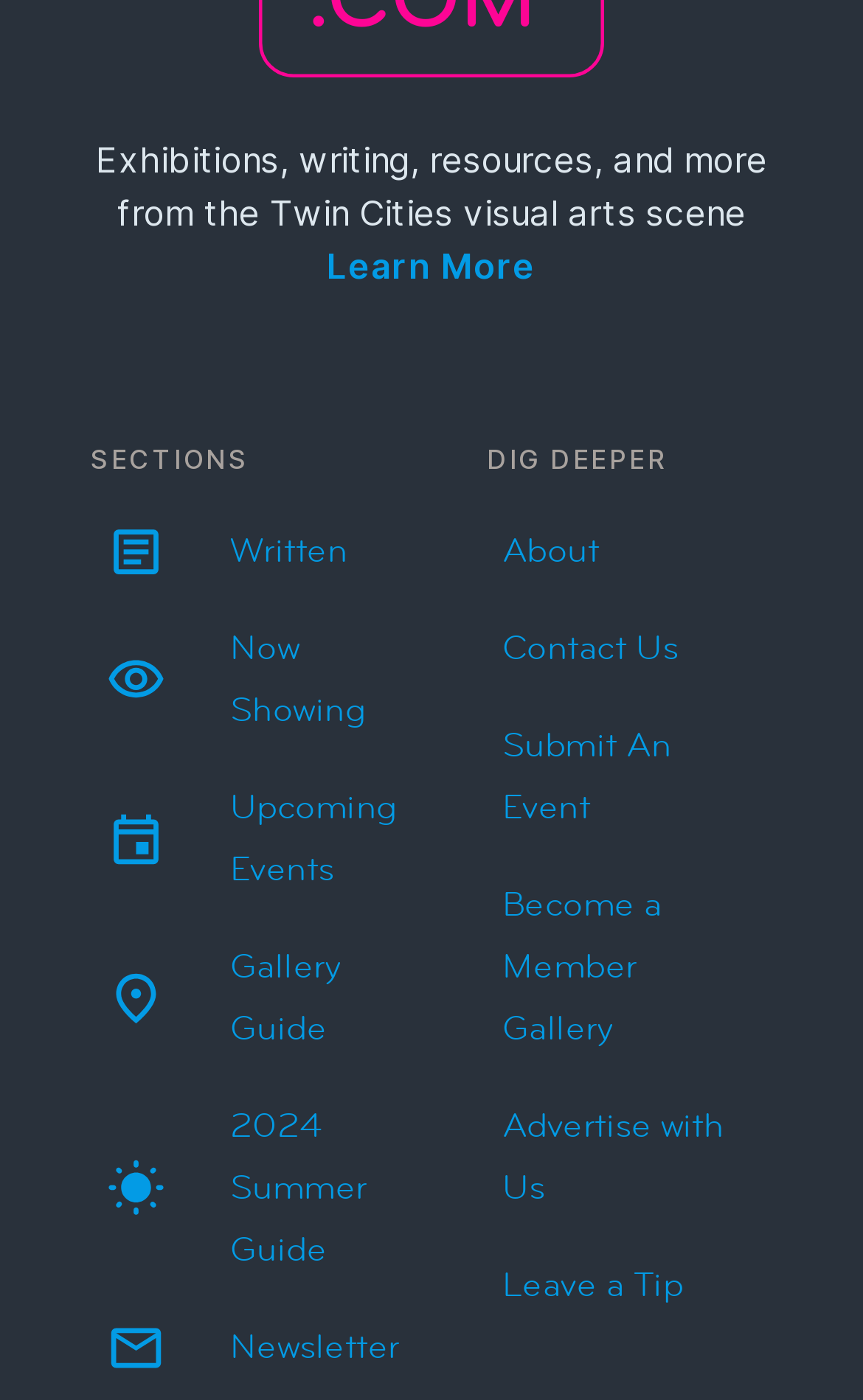Refer to the image and provide an in-depth answer to the question: 
How many links are available under the 'SECTIONS' category?

By counting the link elements under the 'SECTIONS' category, I found that there are 6 links available, which are Written, Now Showing, Upcoming Events, Gallery Guide, 2024 Summer Guide, and Newsletter.